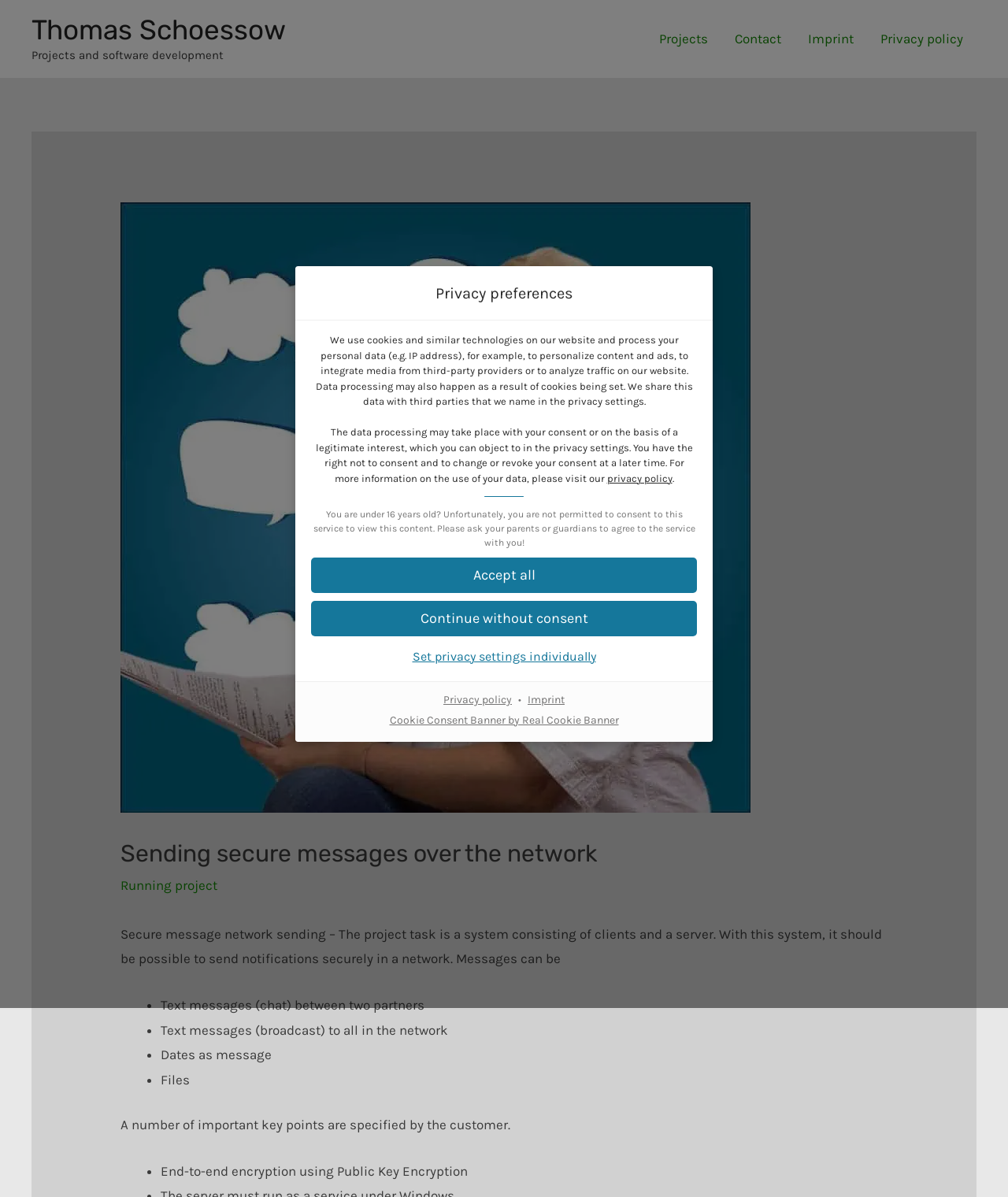What is the purpose of the system?
Refer to the image and give a detailed answer to the question.

Based on the webpage description, the system is designed to send notifications securely, which implies that the primary purpose of the system is to enable secure communication.